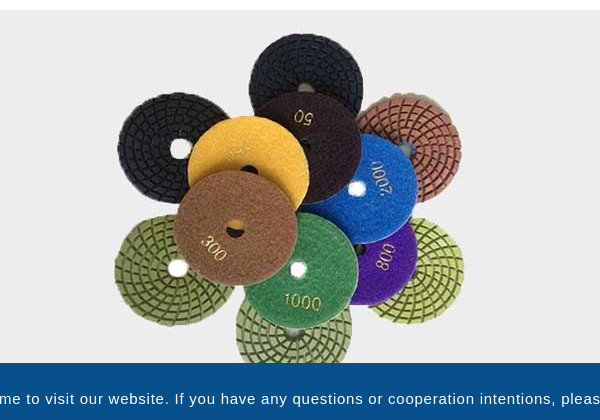Generate a detailed caption that describes the image.

The image displays a collection of different polishing pads arranged in a circular fashion, showcasing a variety of colors and grit sizes. These dry polishing pads are essential tools used in the stone grinding and renovation industries. Each pad is designed for specific grinding applications, with grit numbers such as 50, 100, 300, and 1000 visible, indicating their roughness level. The pads are made from diamond abrasives, which provide flexible and effective grinding without the need for water, making them ideal for various stone surfaces. Their vibrant colors not only help in distinguishing different grit levels but also enhance their visibility during use. This diverse set highlights the versatility and essential role of dry polishing pads in achieving high-quality surface finishes in stonework.